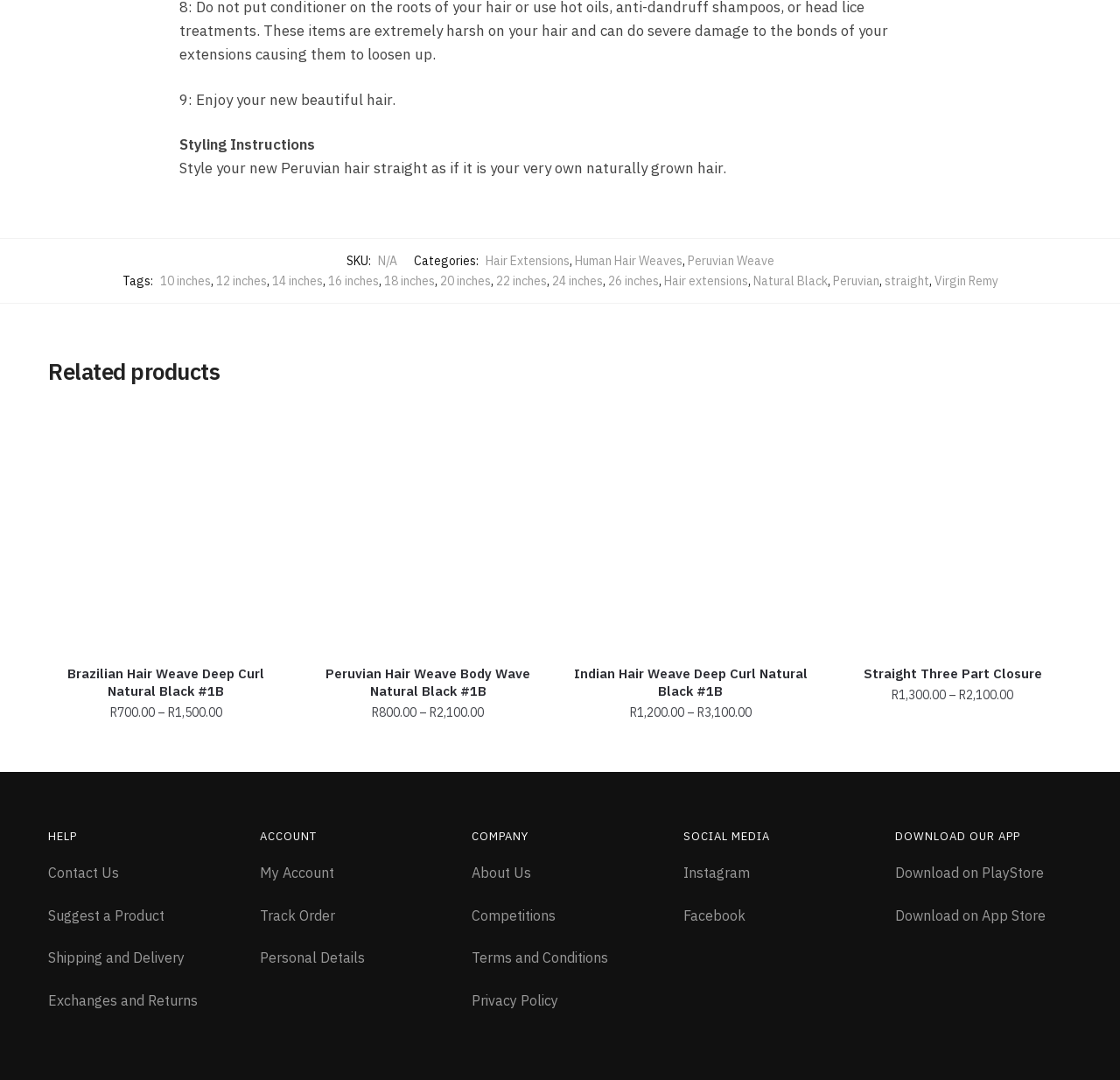What is the price range of the 'Brazilian Hair Weave Deep Curl Natural Black #1B'?
Please give a detailed and elaborate answer to the question.

I found the price range by looking at the 'Brazilian Hair Weave Deep Curl Natural Black #1B' product, which has a price range of 'R700.00 - R1,500.00' indicated next to it.